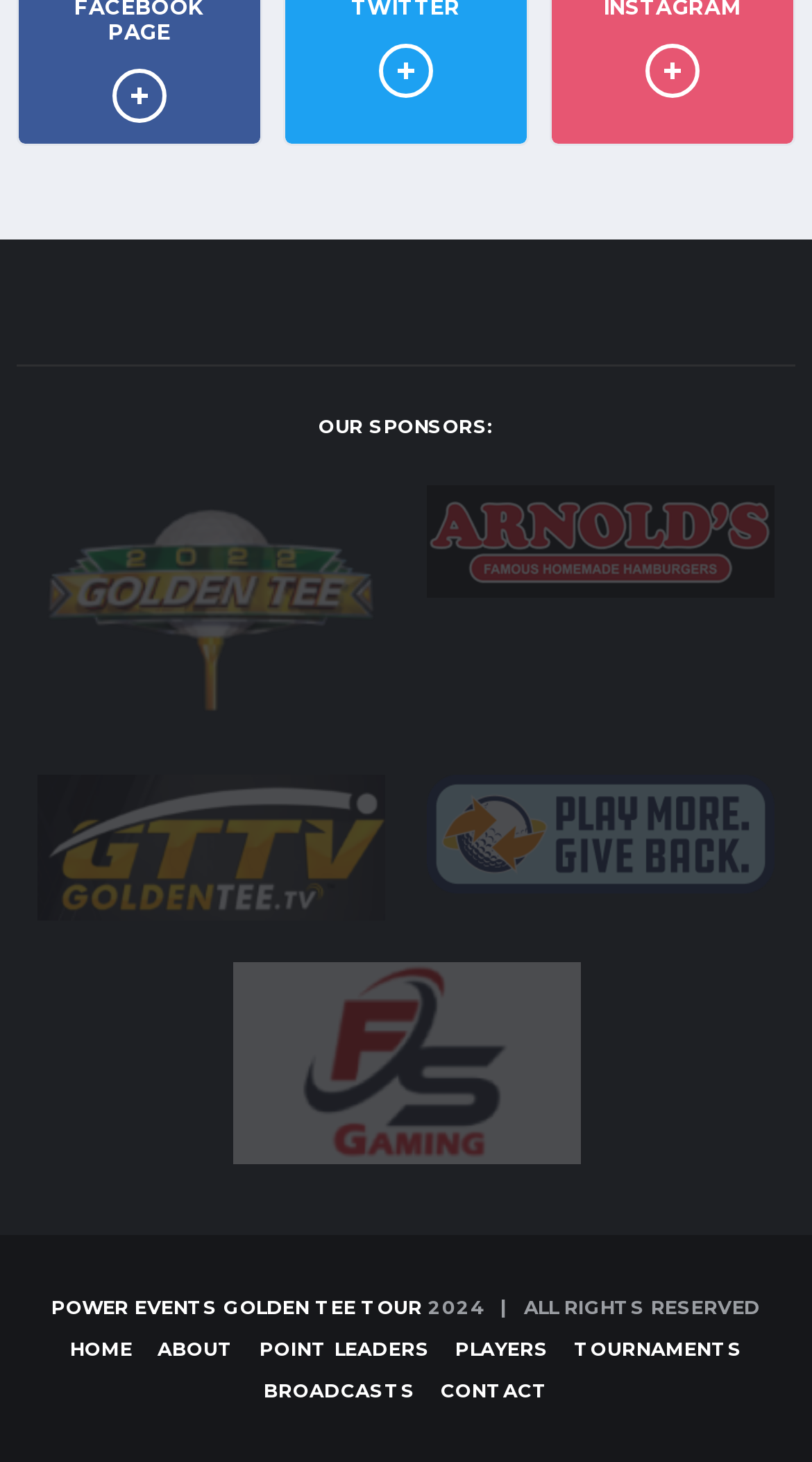Identify and provide the bounding box coordinates of the UI element described: "alt="Play More Give Back"". The coordinates should be formatted as [left, top, right, bottom], with each number being a float between 0 and 1.

[0.526, 0.556, 0.954, 0.581]